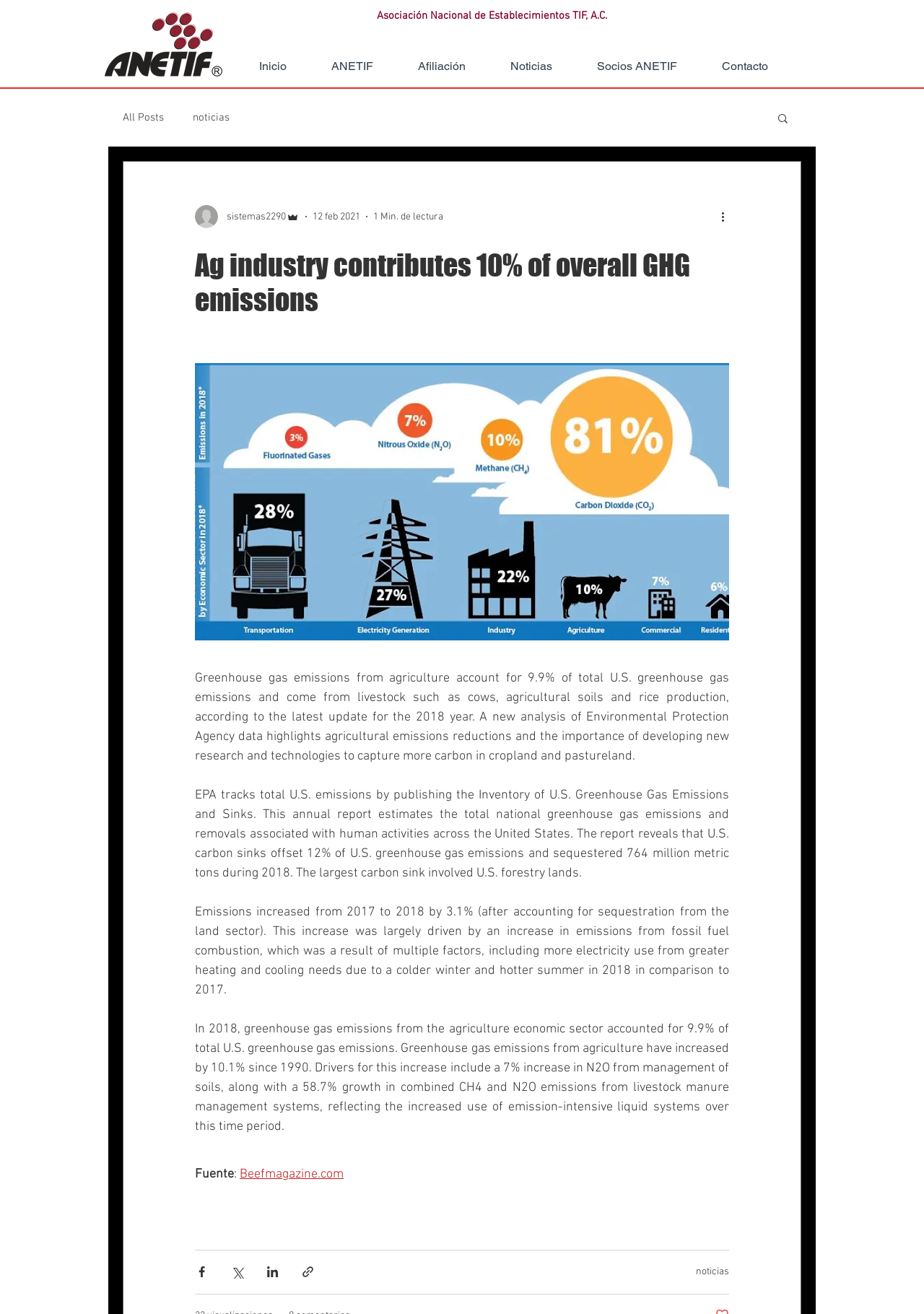What is the name of the organization mentioned in the webpage?
Please answer the question with as much detail as possible using the screenshot.

The organization's name is mentioned in the heading element with the text 'Asociación Nacional de Establecimientos TIF, A.C.'